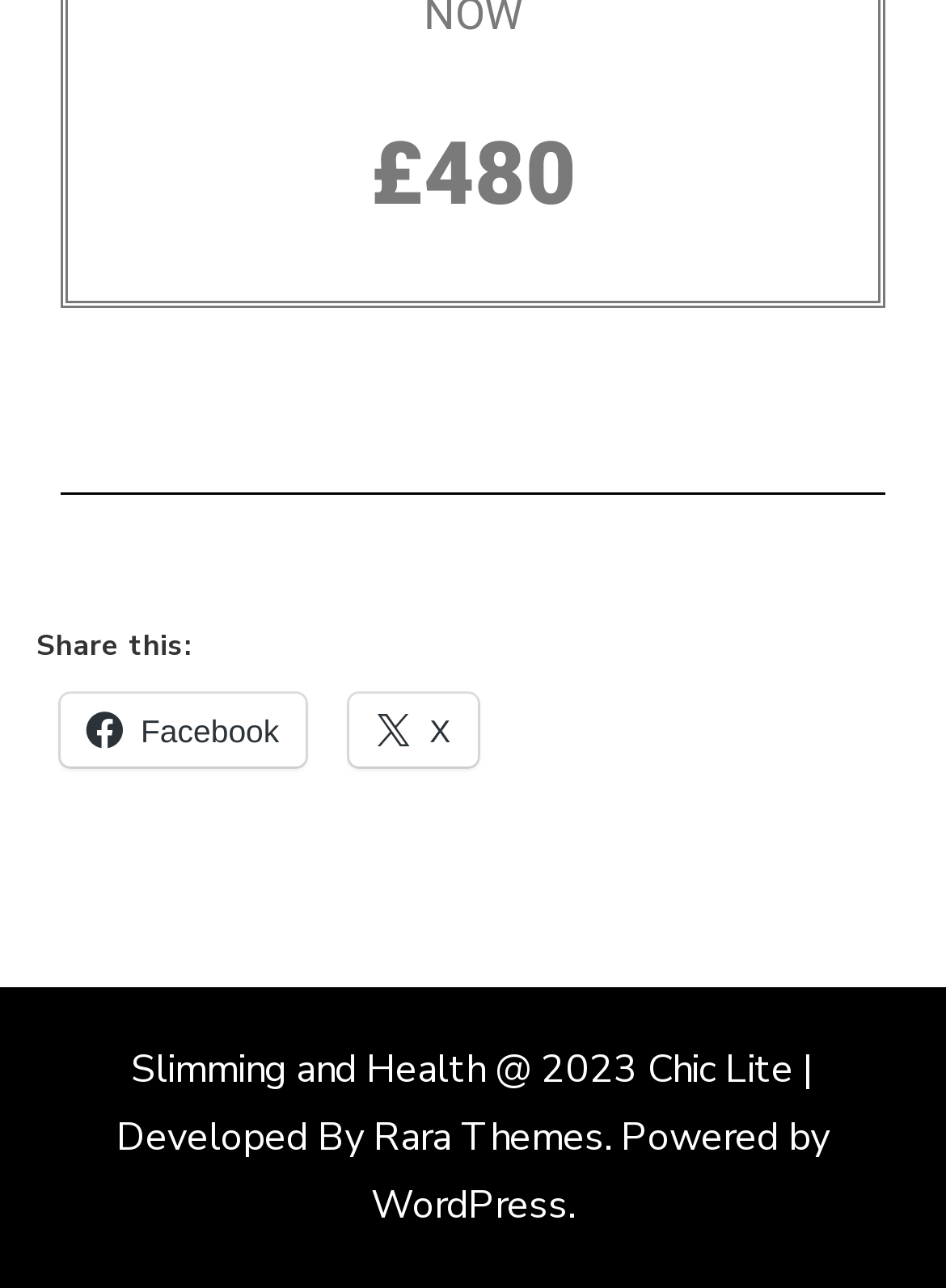Answer the following query concisely with a single word or phrase:
What is the price mentioned on the webpage?

£480